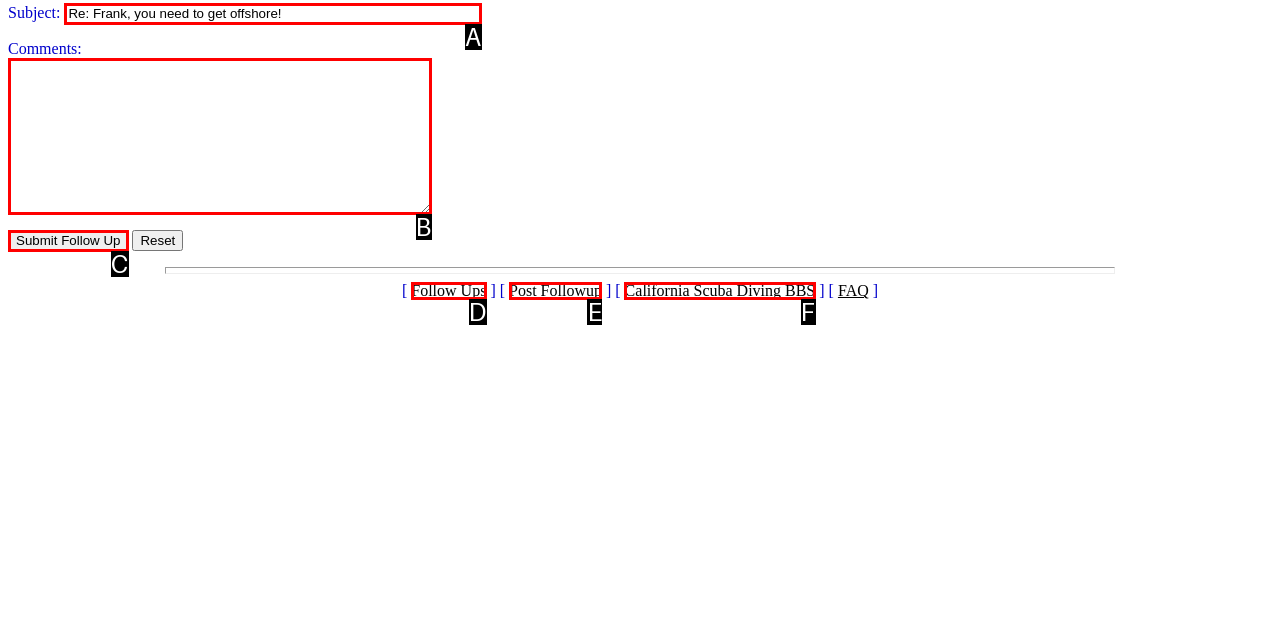From the given options, find the HTML element that fits the description: California Scuba Diving BBS. Reply with the letter of the chosen element.

F